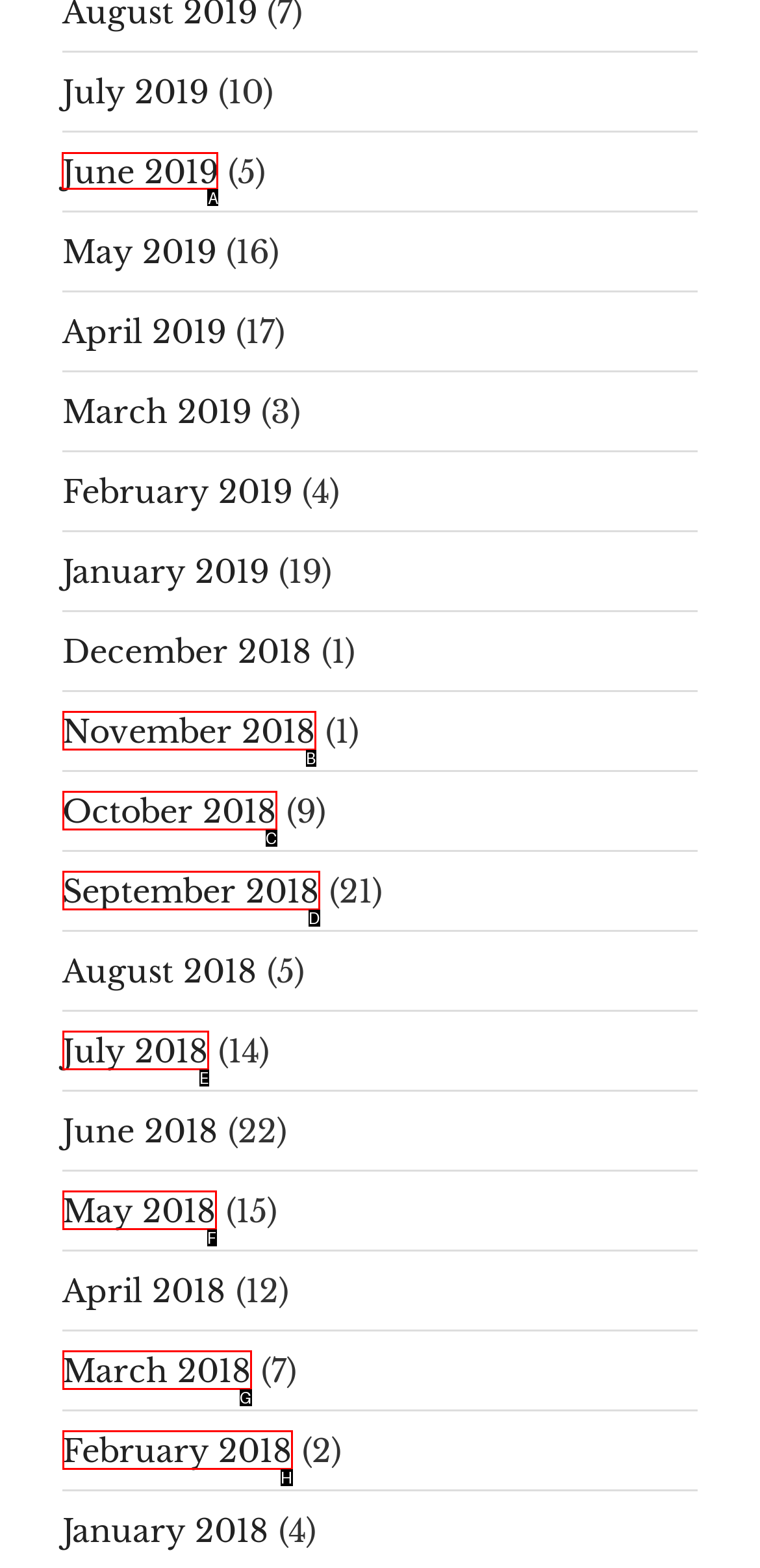Point out the HTML element I should click to achieve the following: View June 2019 Reply with the letter of the selected element.

A